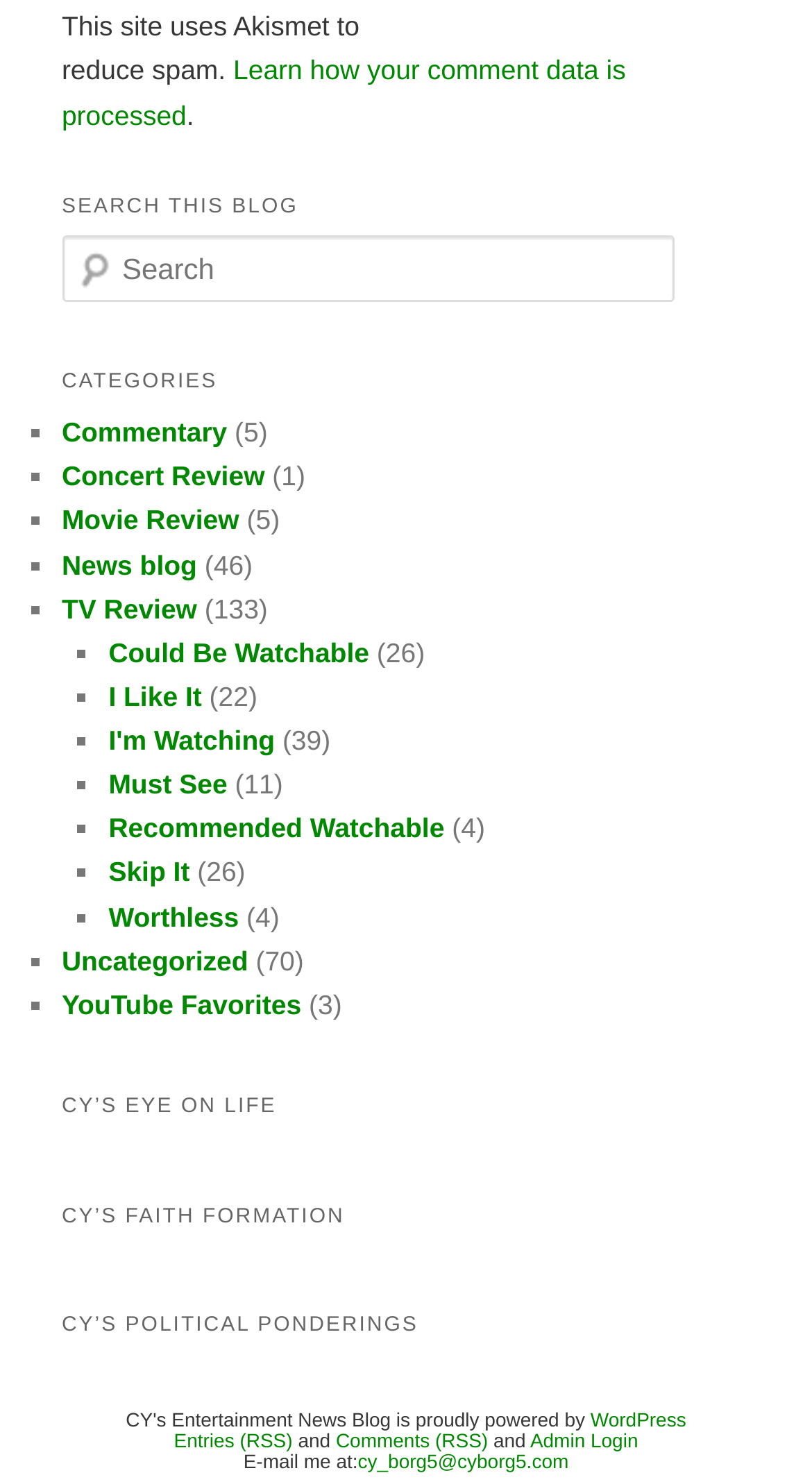Kindly determine the bounding box coordinates for the clickable area to achieve the given instruction: "Email cy_borg5".

[0.441, 0.979, 0.7, 0.993]